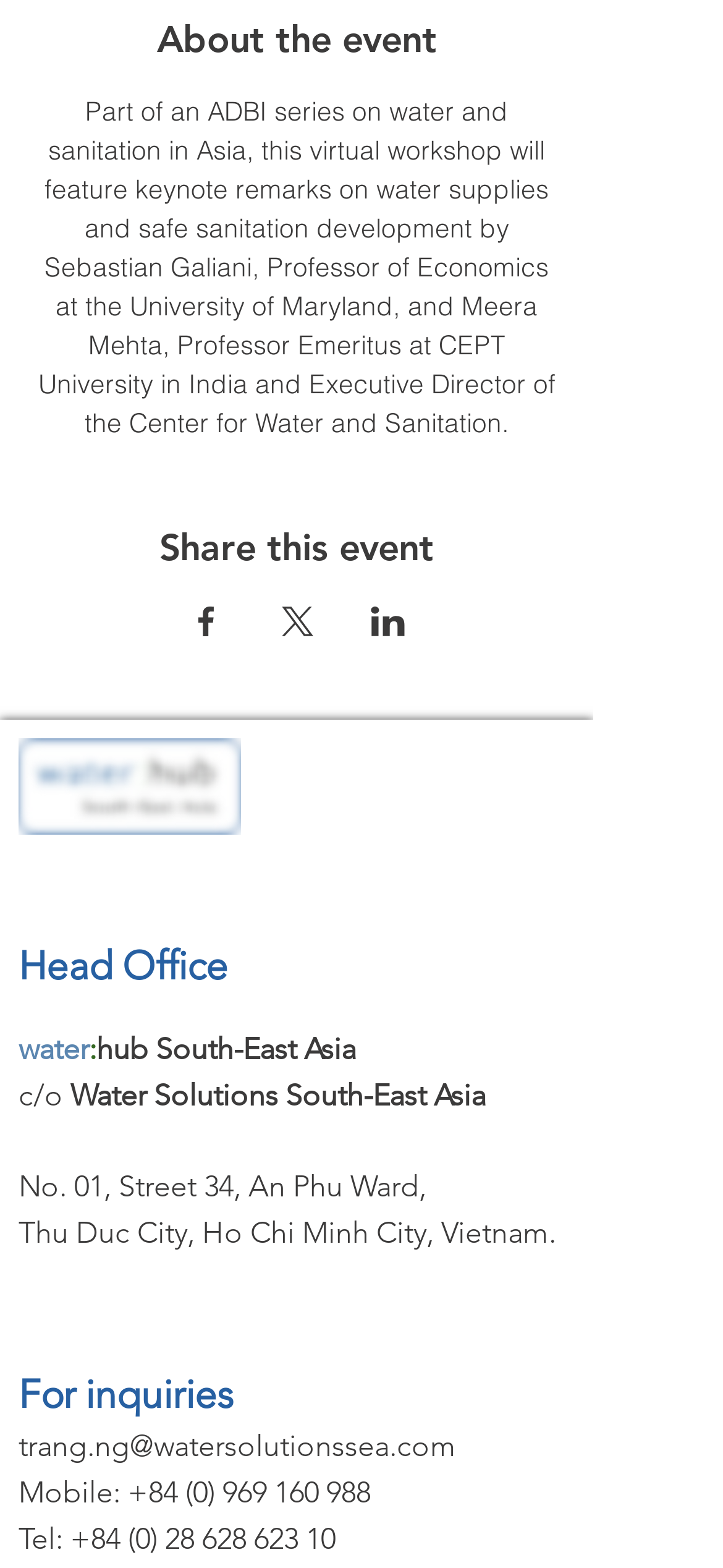Please identify the bounding box coordinates of the element's region that should be clicked to execute the following instruction: "Call the mobile number". The bounding box coordinates must be four float numbers between 0 and 1, i.e., [left, top, right, bottom].

[0.177, 0.941, 0.513, 0.963]